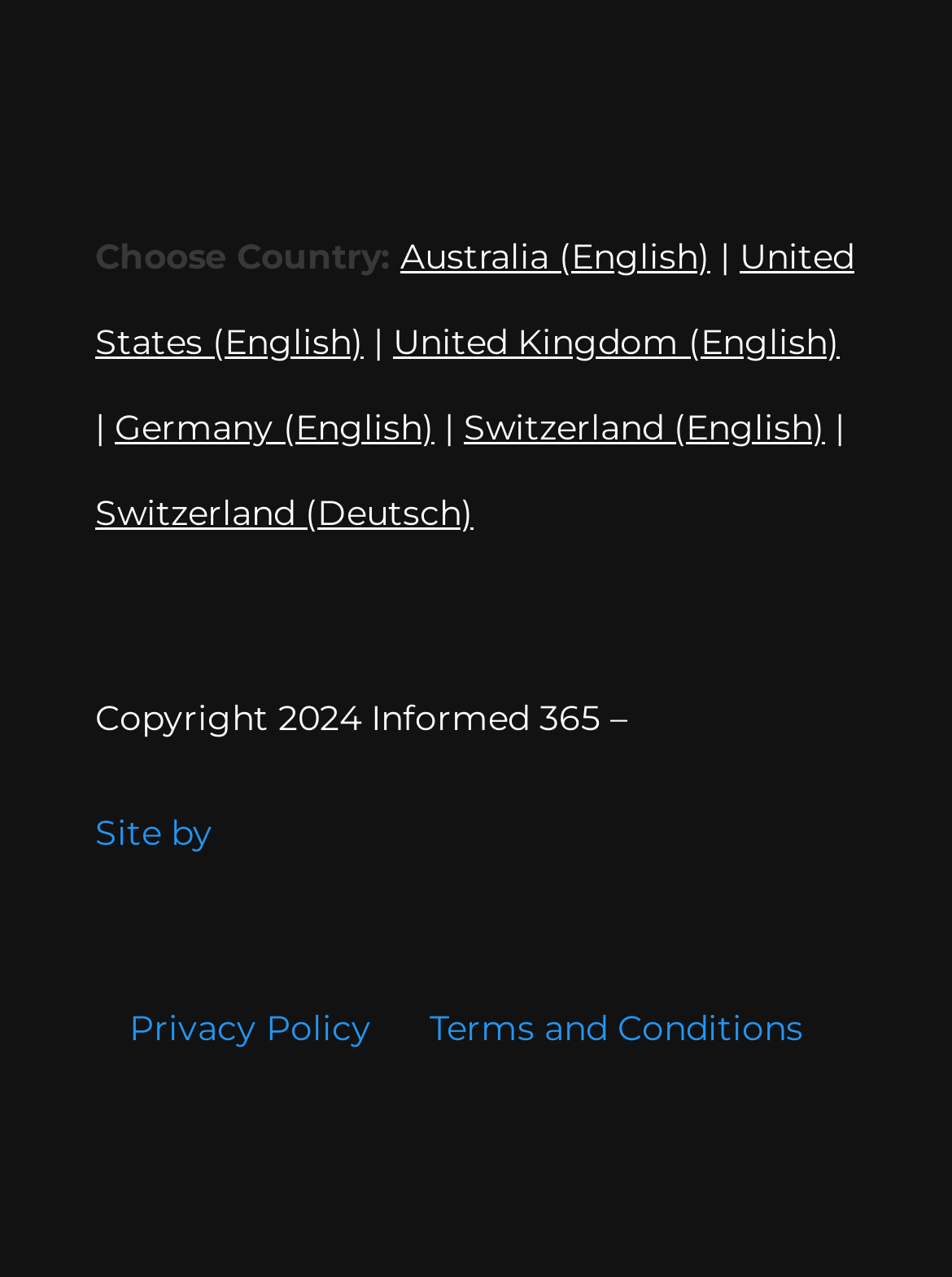Extract the bounding box coordinates of the UI element described: "United States (English)". Provide the coordinates in the format [left, top, right, bottom] with values ranging from 0 to 1.

[0.1, 0.183, 0.897, 0.285]